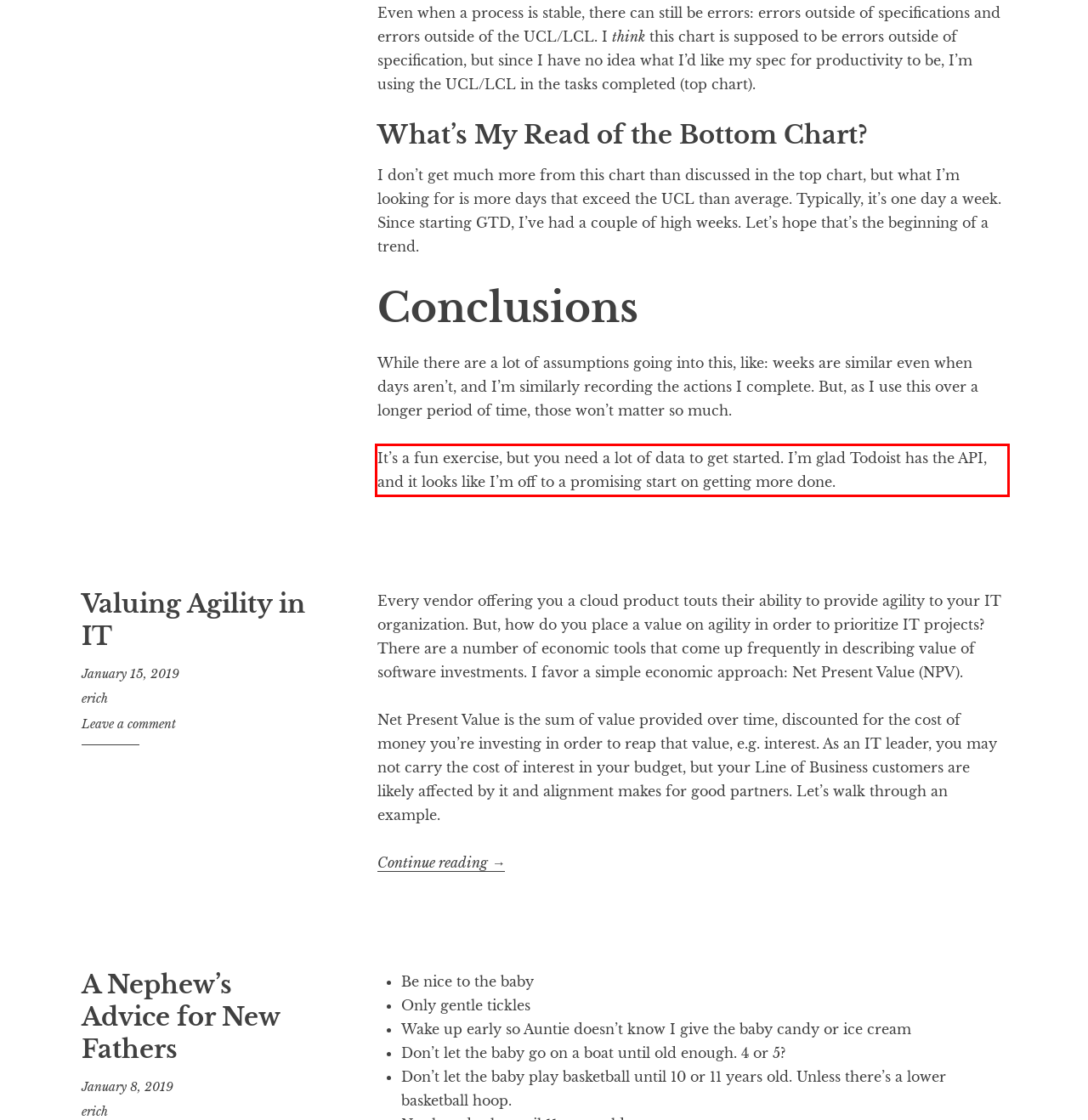You have a screenshot of a webpage with a red bounding box. Use OCR to generate the text contained within this red rectangle.

It’s a fun exercise, but you need a lot of data to get started. I’m glad Todoist has the API, and it looks like I’m off to a promising start on getting more done.